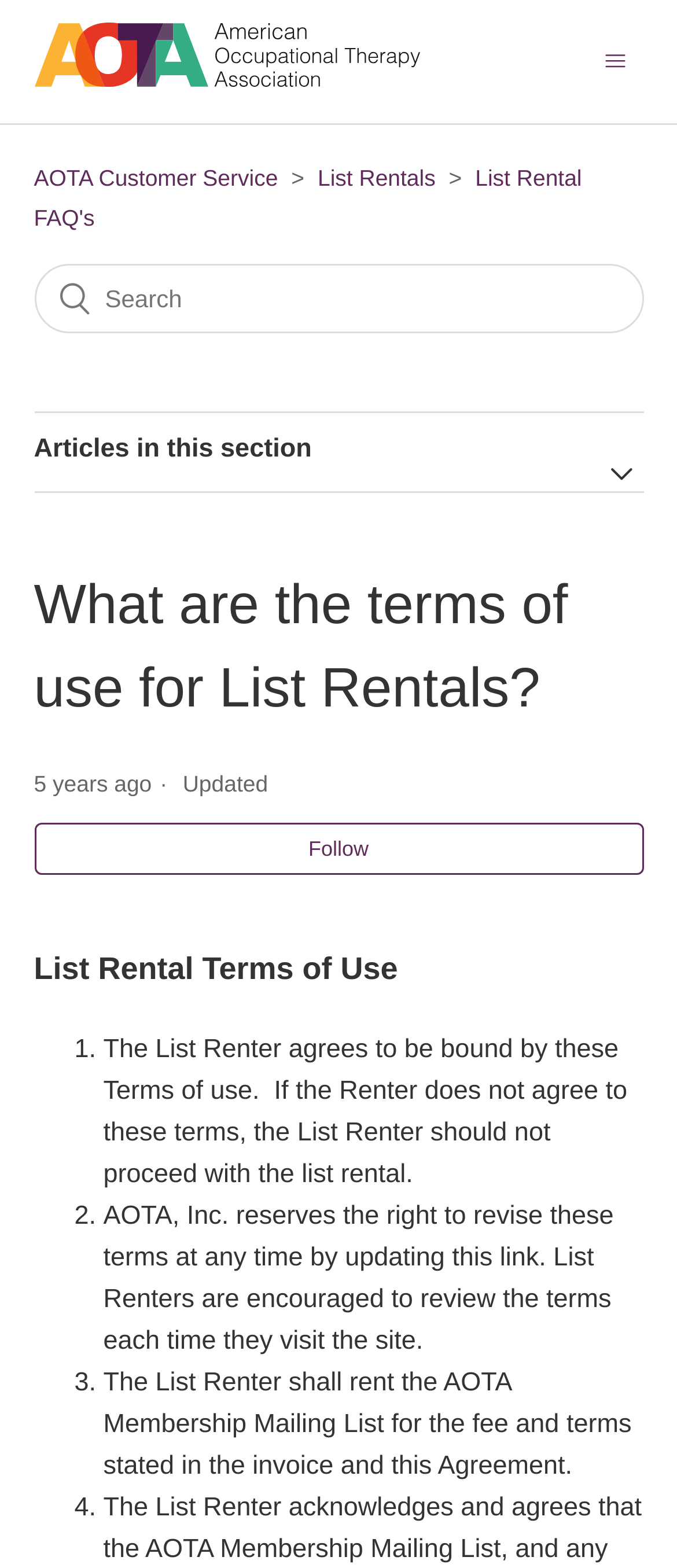Please find the bounding box coordinates in the format (top-left x, top-left y, bottom-right x, bottom-right y) for the given element description. Ensure the coordinates are floating point numbers between 0 and 1. Description: parent_node: Articles in this section

[0.886, 0.275, 0.95, 0.302]